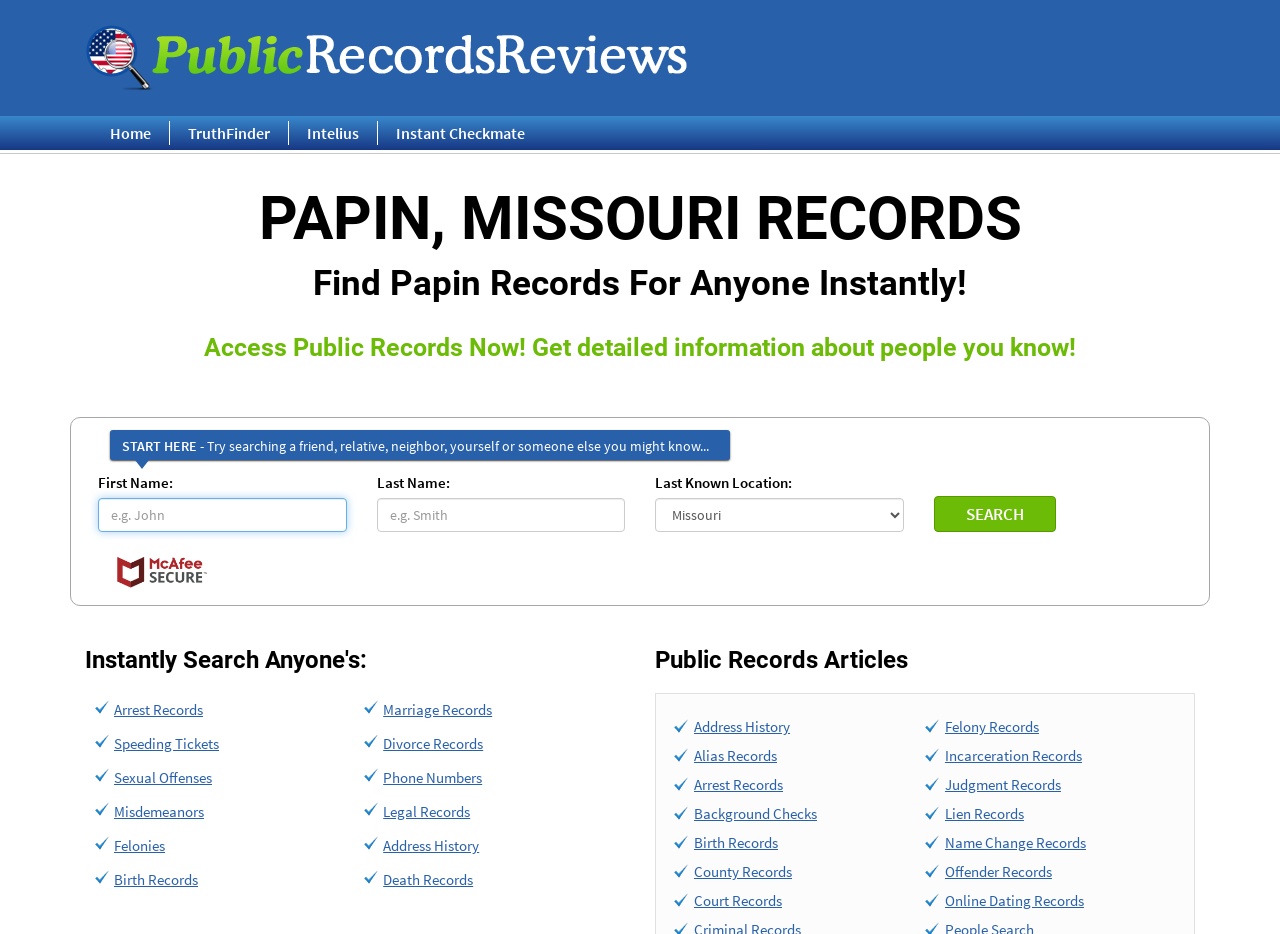Find and indicate the bounding box coordinates of the region you should select to follow the given instruction: "Select last known location".

[0.512, 0.533, 0.706, 0.57]